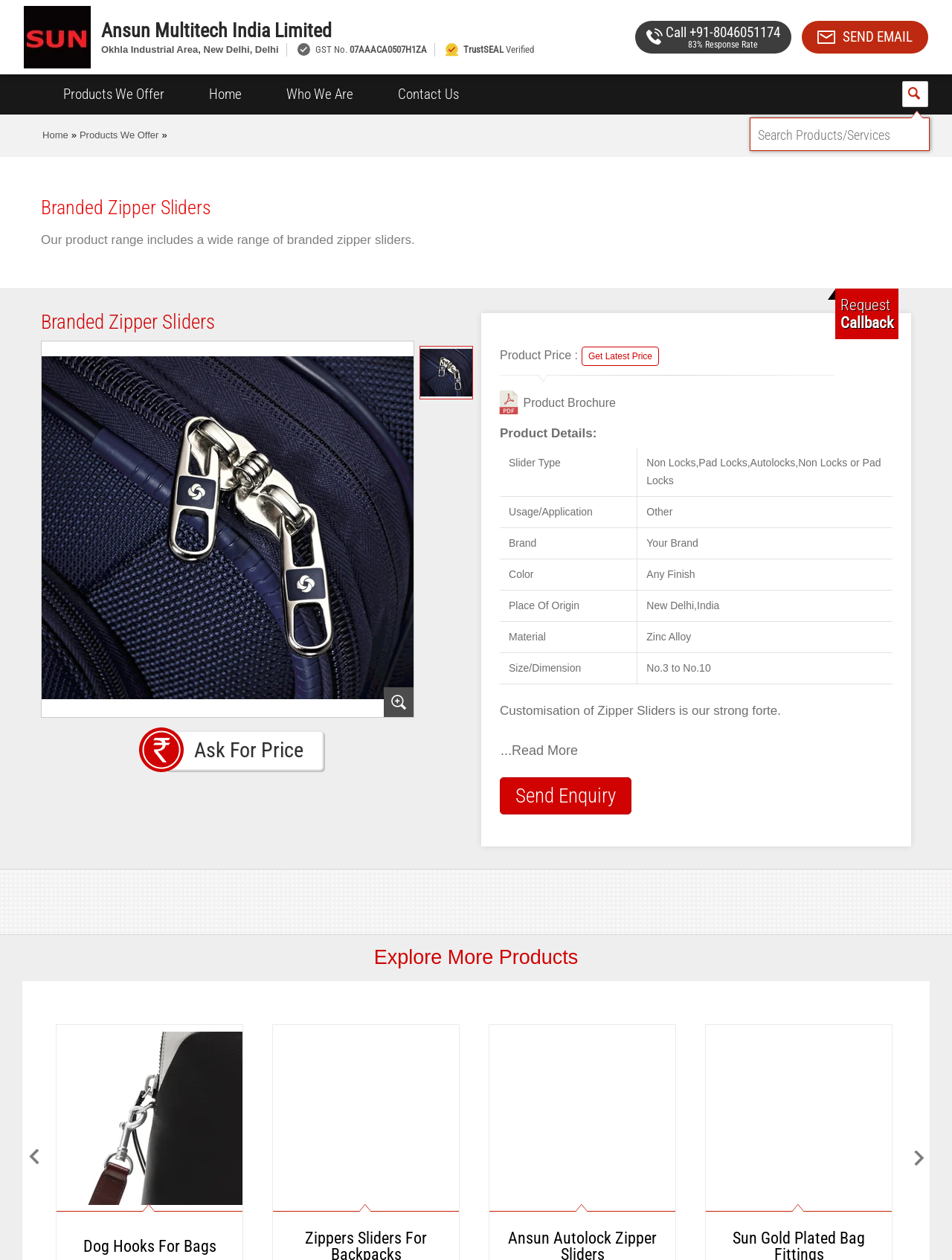What is the company name?
Provide a thorough and detailed answer to the question.

The company name can be found in the top section of the webpage, where it is written as 'Ansun Multitech India Limited' with an image of the company logo next to it.